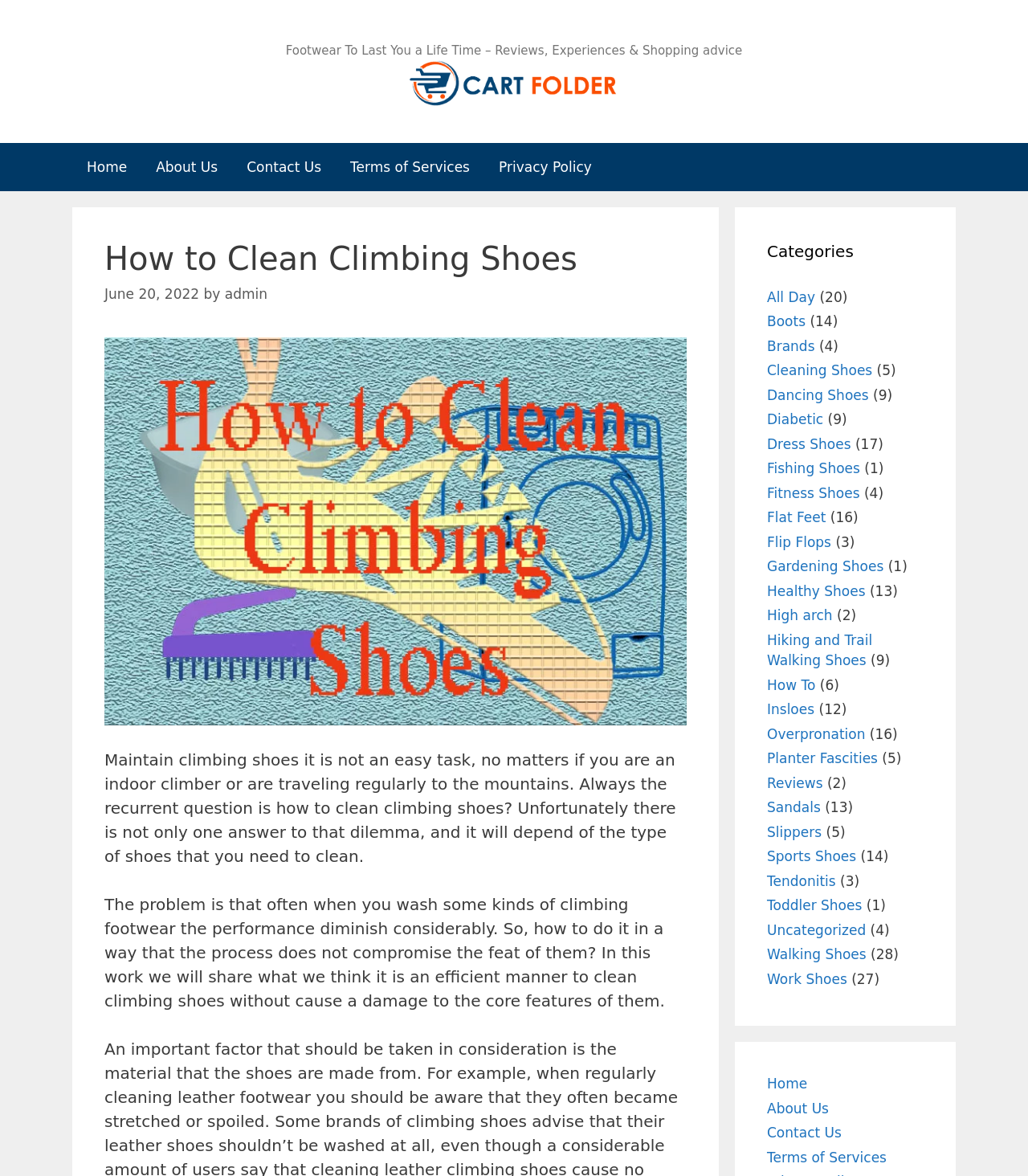What is the title or heading displayed on the webpage?

How to Clean Climbing Shoes